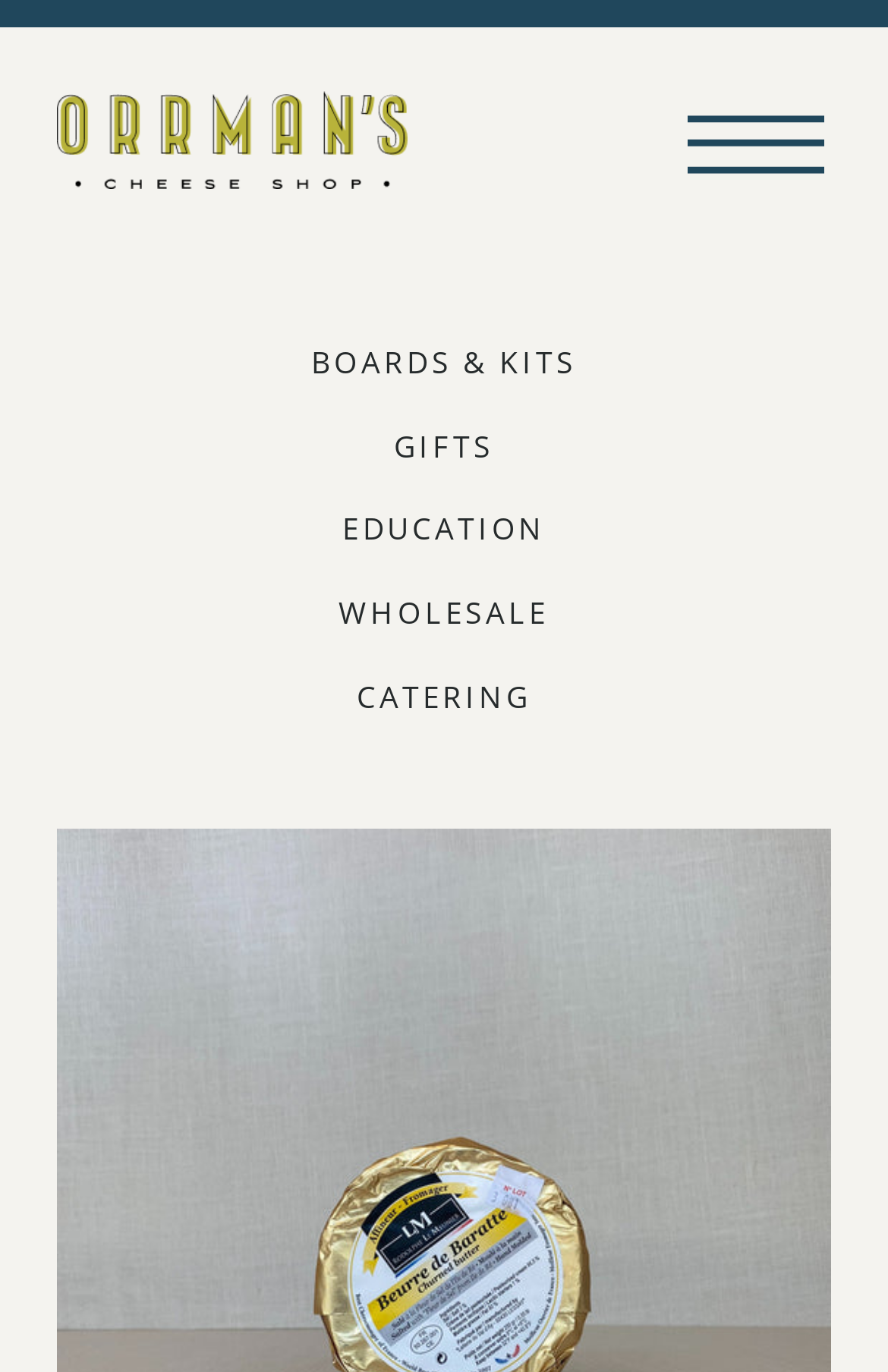Elaborate on the different components and information displayed on the webpage.

The webpage is about Orrman's Cheese Shop, specifically featuring a product called Beurre de Baratte. At the top of the page, there is a header section that spans the entire width, containing a logo of Orrman's Cheese Shop on the left and a navigation button on the right. The logo is an image with a link to the shop's homepage.

Below the header, there are two main sections. On the left, there is a narrow column with a series of links to different categories, including BOARDS & KITS, GIFTS, EDUCATION, WHOLESALE, and CATERING. These links are arranged vertically, with the topmost link being BOARDS & KITS and the bottommost link being CATERING.

On the right side of the page, there is a larger section that takes up most of the width. This section appears to be the main content area, where the product Beurre de Baratte is featured. The product description is not explicitly mentioned in the accessibility tree, but based on the meta description, it is likely that this section contains information about the product, including its description, "Normandy butter is churned and molded by hand into a disk shape. It's then stamped with a cow and wrapped in gold foil. Lightly salted and golden yellow, this butter".